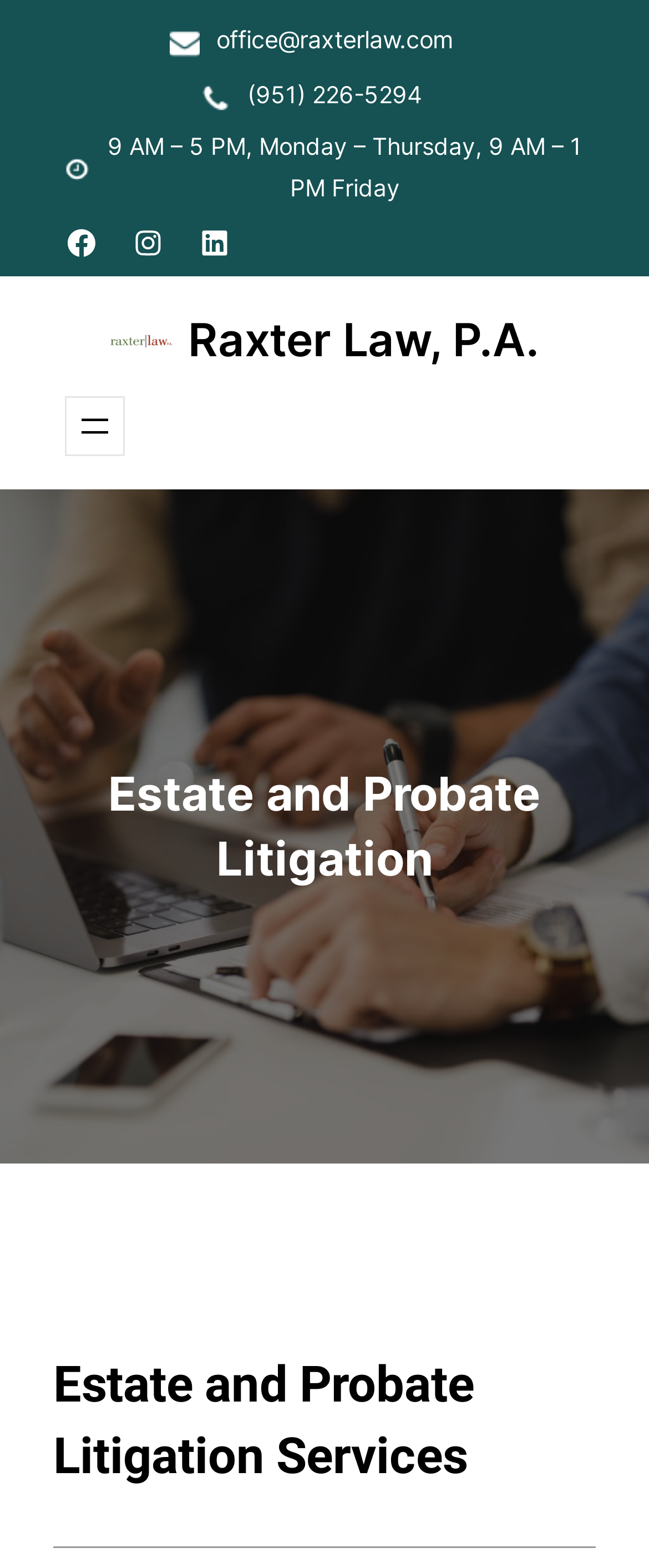Using the given description, provide the bounding box coordinates formatted as (top-left x, top-left y, bottom-right x, bottom-right y), with all values being floating point numbers between 0 and 1. Description: Raxter Law LinkedIn

[0.305, 0.144, 0.356, 0.165]